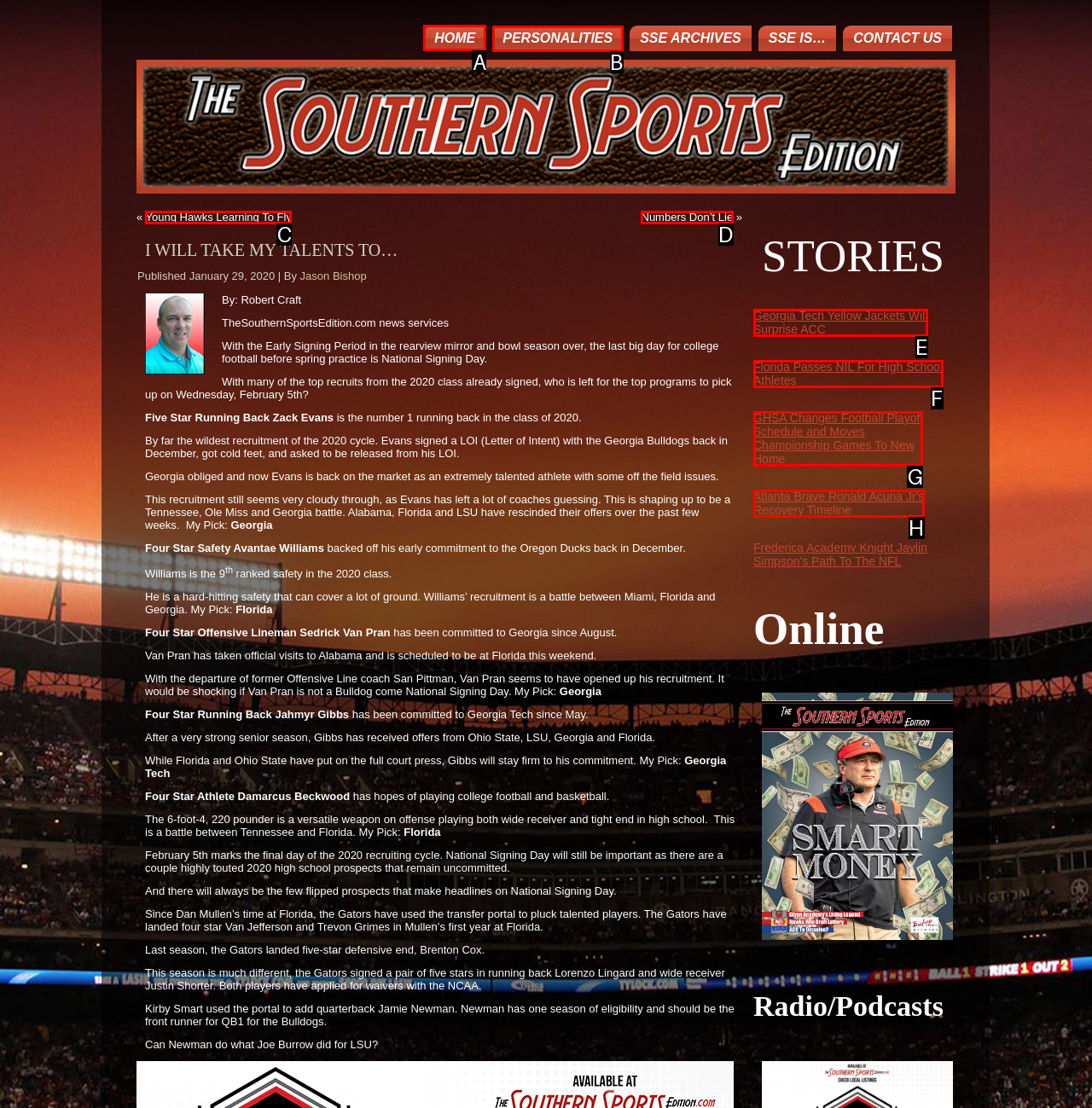What option should I click on to execute the task: Search for topics? Give the letter from the available choices.

None